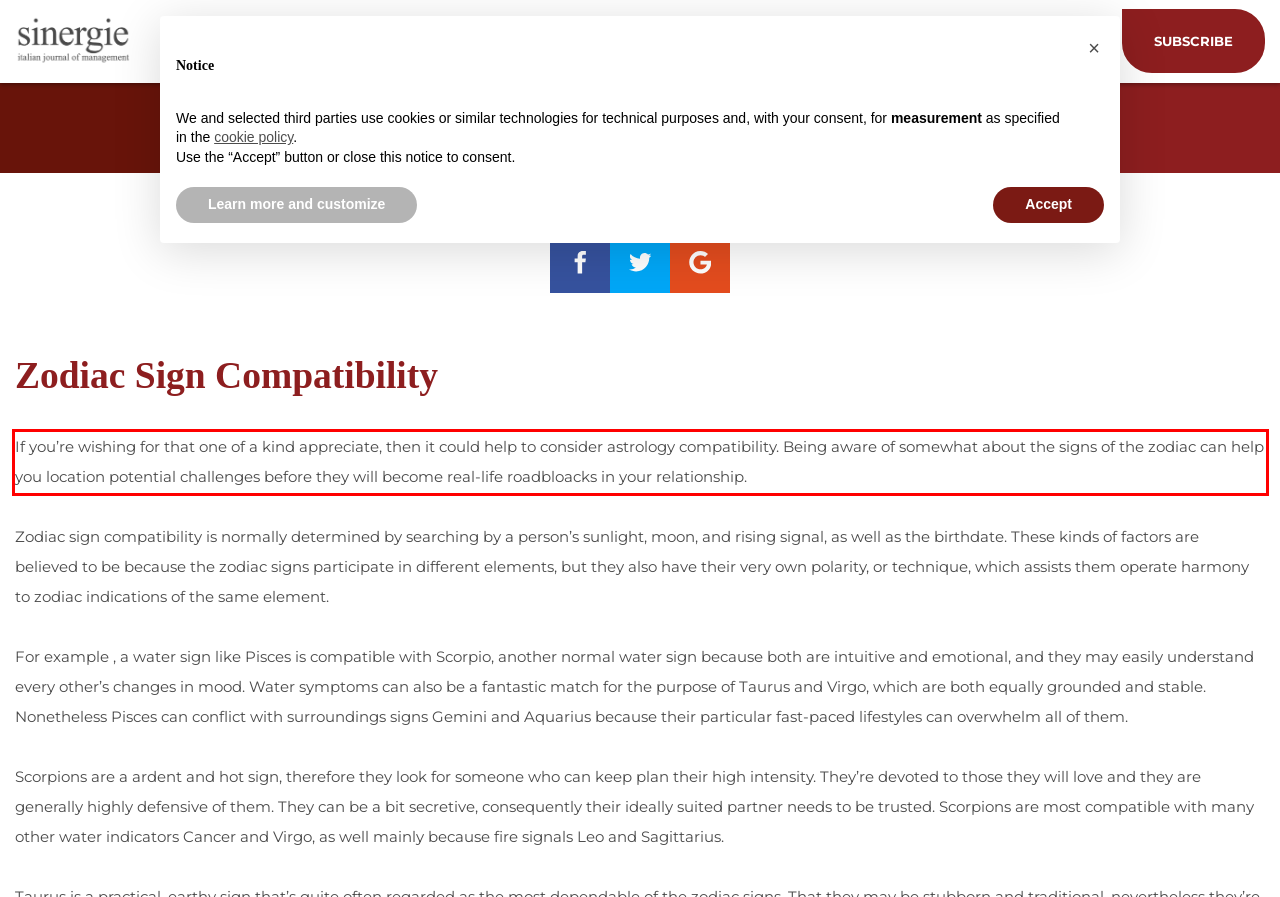You have a screenshot of a webpage with a red bounding box. Use OCR to generate the text contained within this red rectangle.

If you’re wishing for that one of a kind appreciate, then it could help to consider astrology compatibility. Being aware of somewhat about the signs of the zodiac can help you location potential challenges before they will become real-life roadbloacks in your relationship.